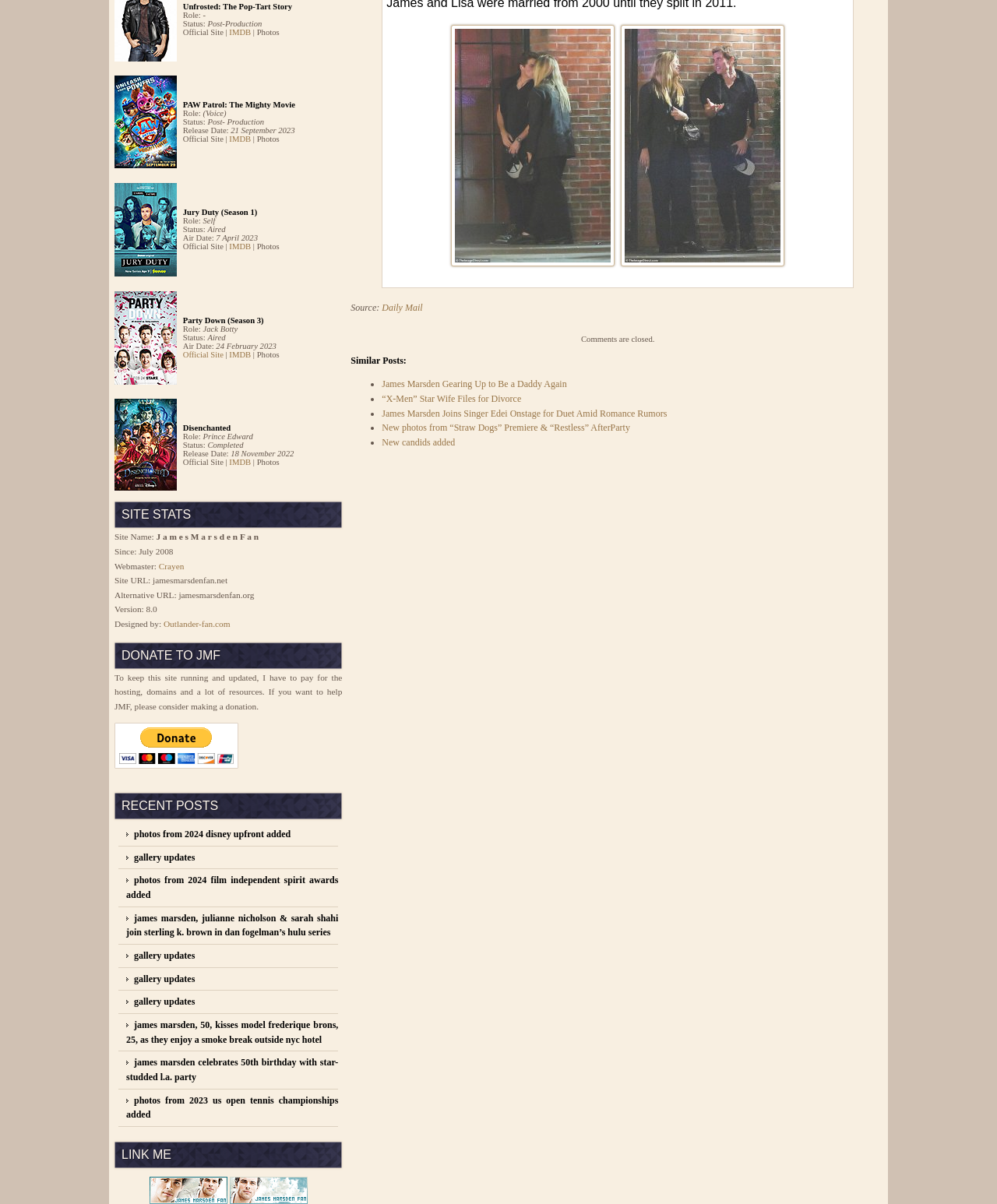Identify the bounding box for the UI element that is described as follows: "New candids added".

[0.383, 0.363, 0.457, 0.372]